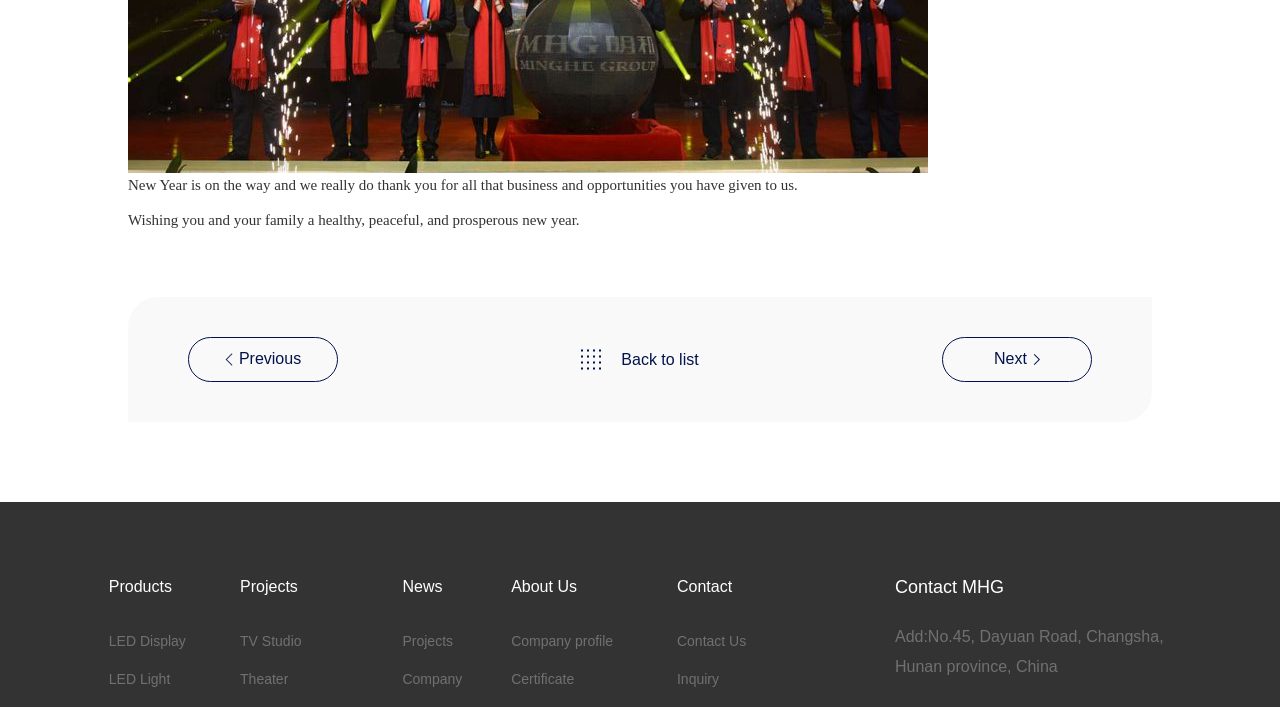Pinpoint the bounding box coordinates of the clickable area necessary to execute the following instruction: "Go to News". The coordinates should be given as four float numbers between 0 and 1, namely [left, top, right, bottom].

[0.314, 0.809, 0.361, 0.851]